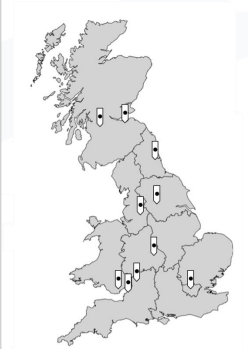What do the arrows on the map represent?
Use the information from the screenshot to give a comprehensive response to the question.

According to the caption, the arrows on the map 'can suggest data points or regions where significant observations or interviews were conducted', implying that they represent specific locations where data was collected or important findings were made.